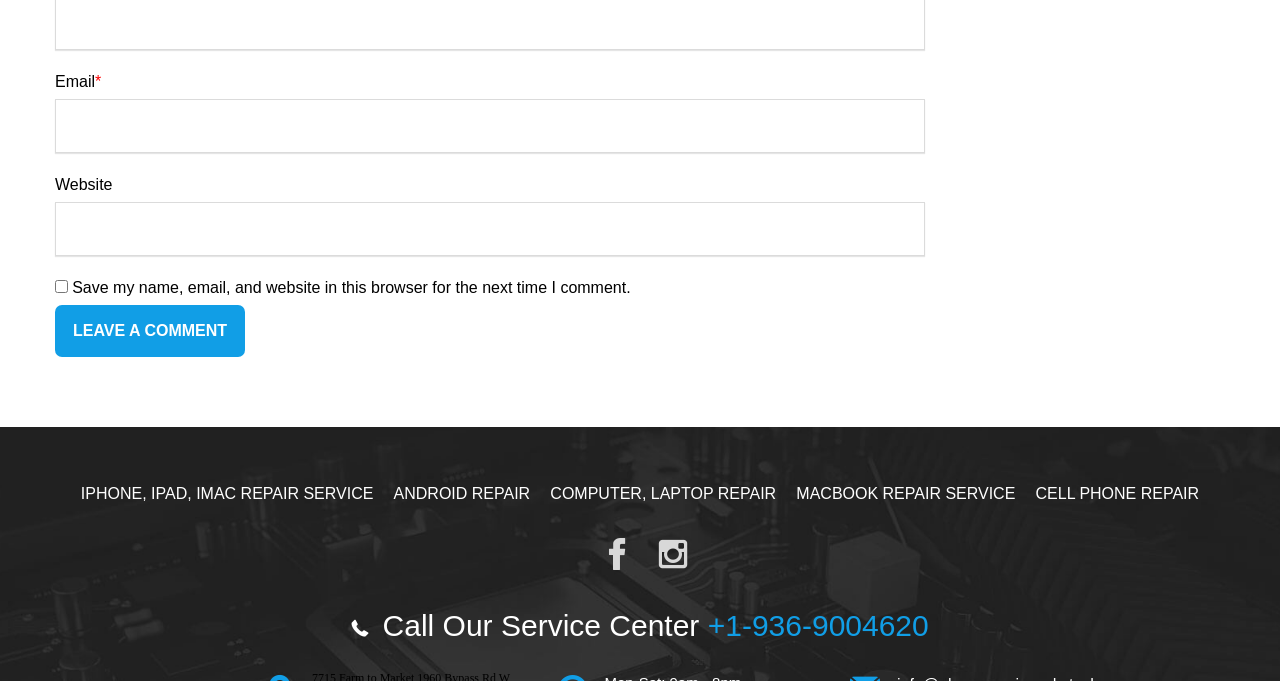How many social media links are present?
Using the image, provide a concise answer in one word or a short phrase.

2